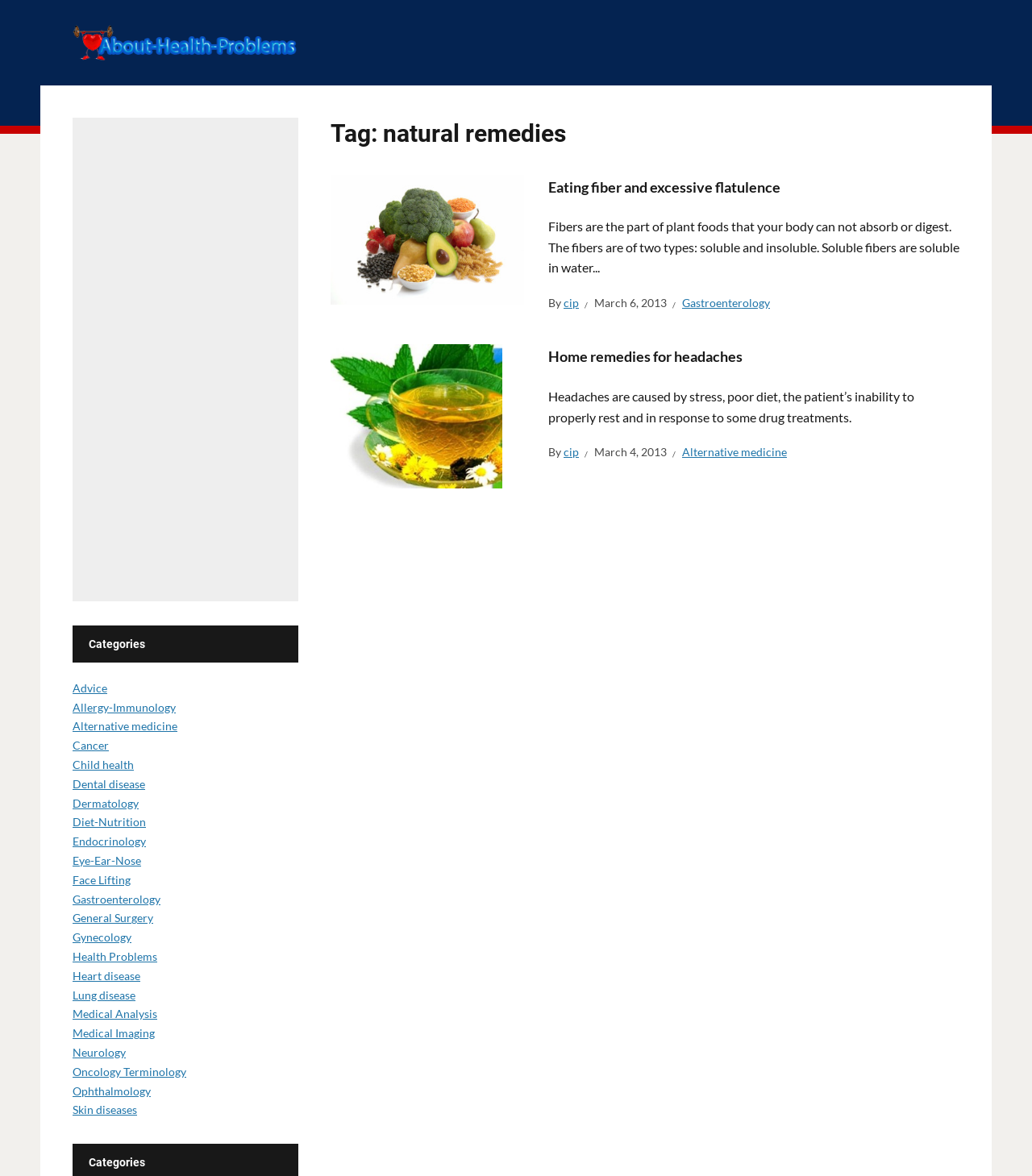What is the topic of the first article?
Please use the image to deliver a detailed and complete answer.

I determined the answer by looking at the first article on the webpage, which has a heading 'Eating fiber and excessive flatulence' and a link with the same text. This suggests that the topic of the first article is about the relationship between eating fiber and experiencing excessive flatulence.